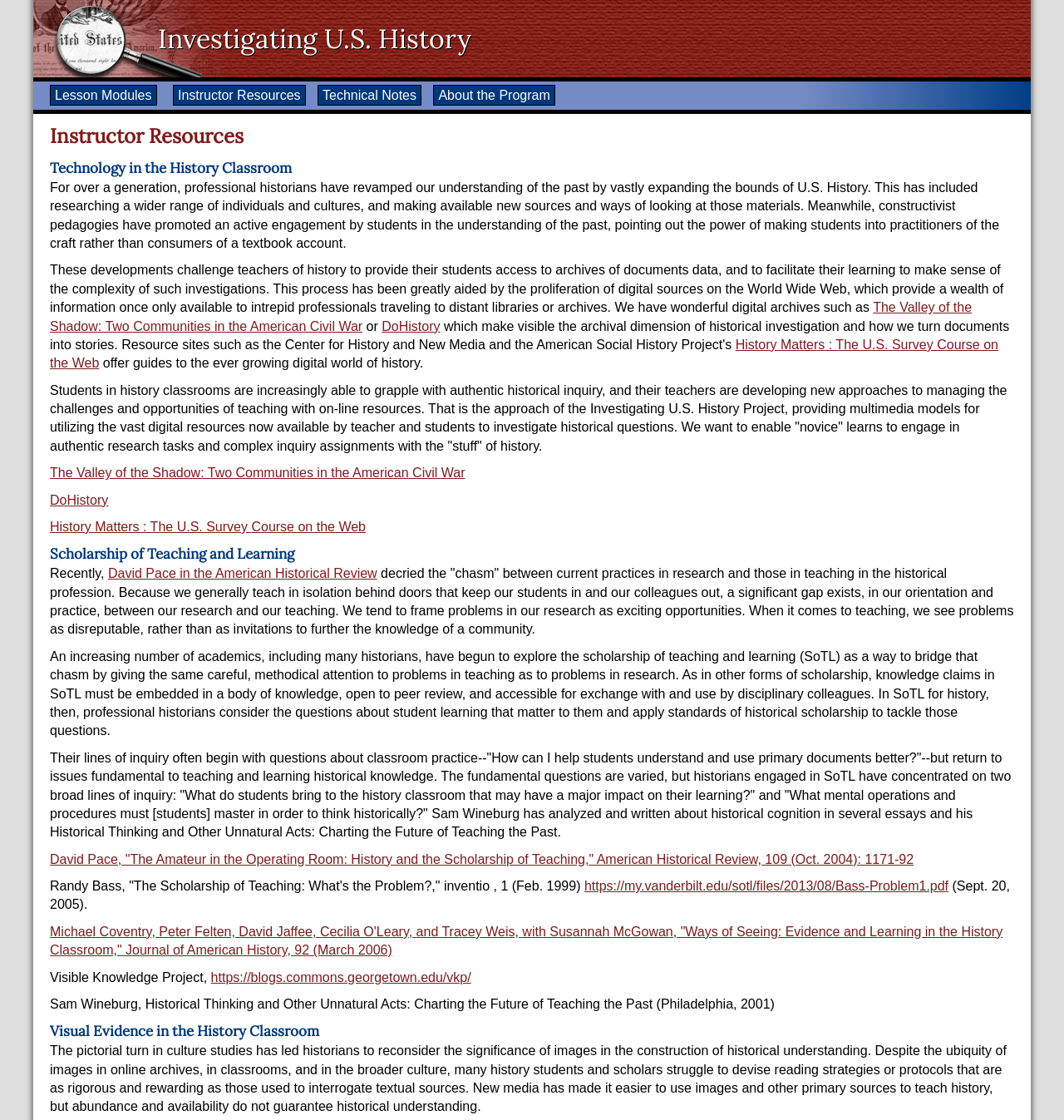Please predict the bounding box coordinates of the element's region where a click is necessary to complete the following instruction: "Click on the 'DoHistory' link". The coordinates should be represented by four float numbers between 0 and 1, i.e., [left, top, right, bottom].

[0.359, 0.285, 0.414, 0.297]